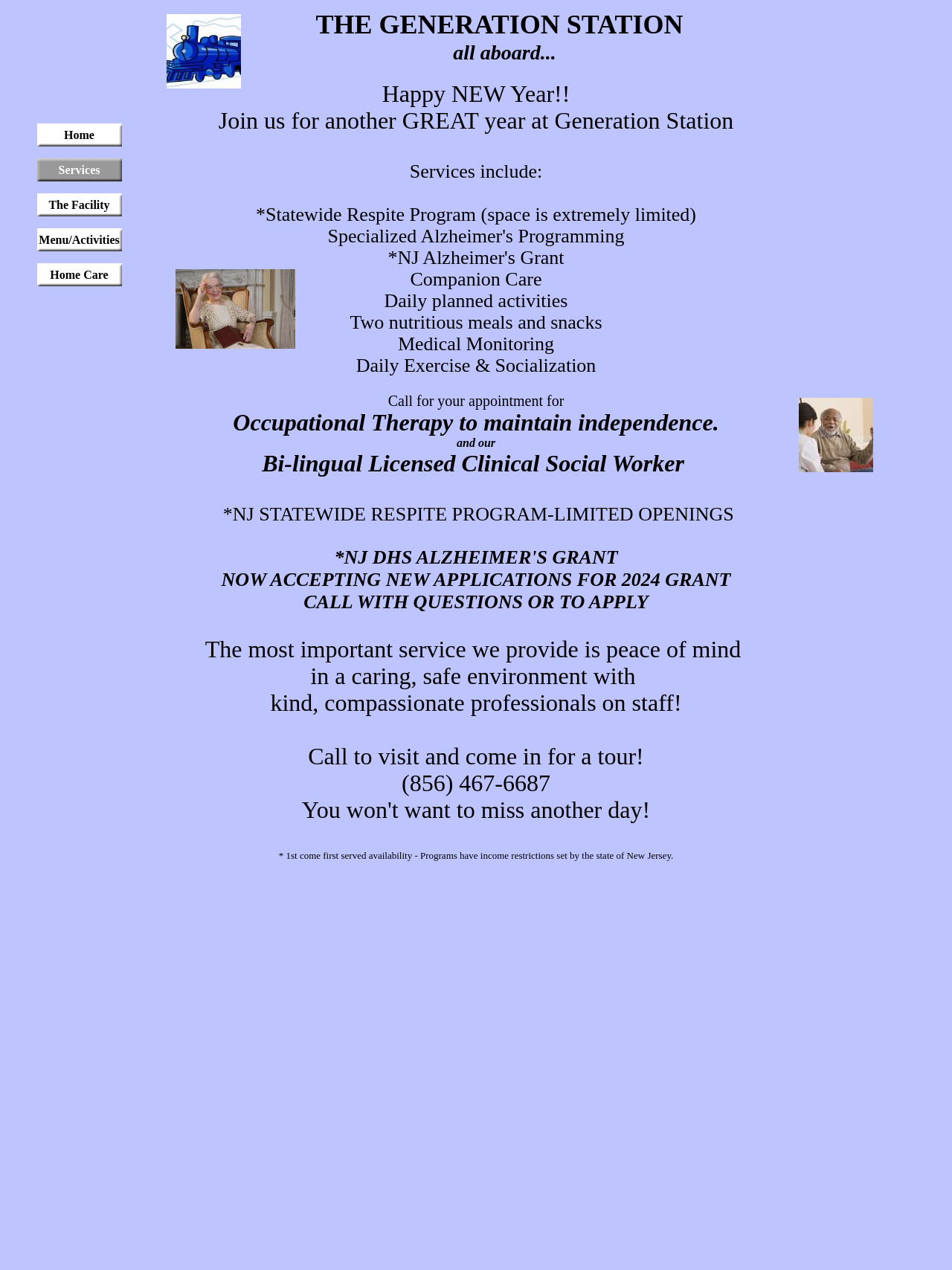Given the webpage screenshot and the description, determine the bounding box coordinates (top-left x, top-left y, bottom-right x, bottom-right y) that define the location of the UI element matching this description: Services

[0.039, 0.125, 0.128, 0.143]